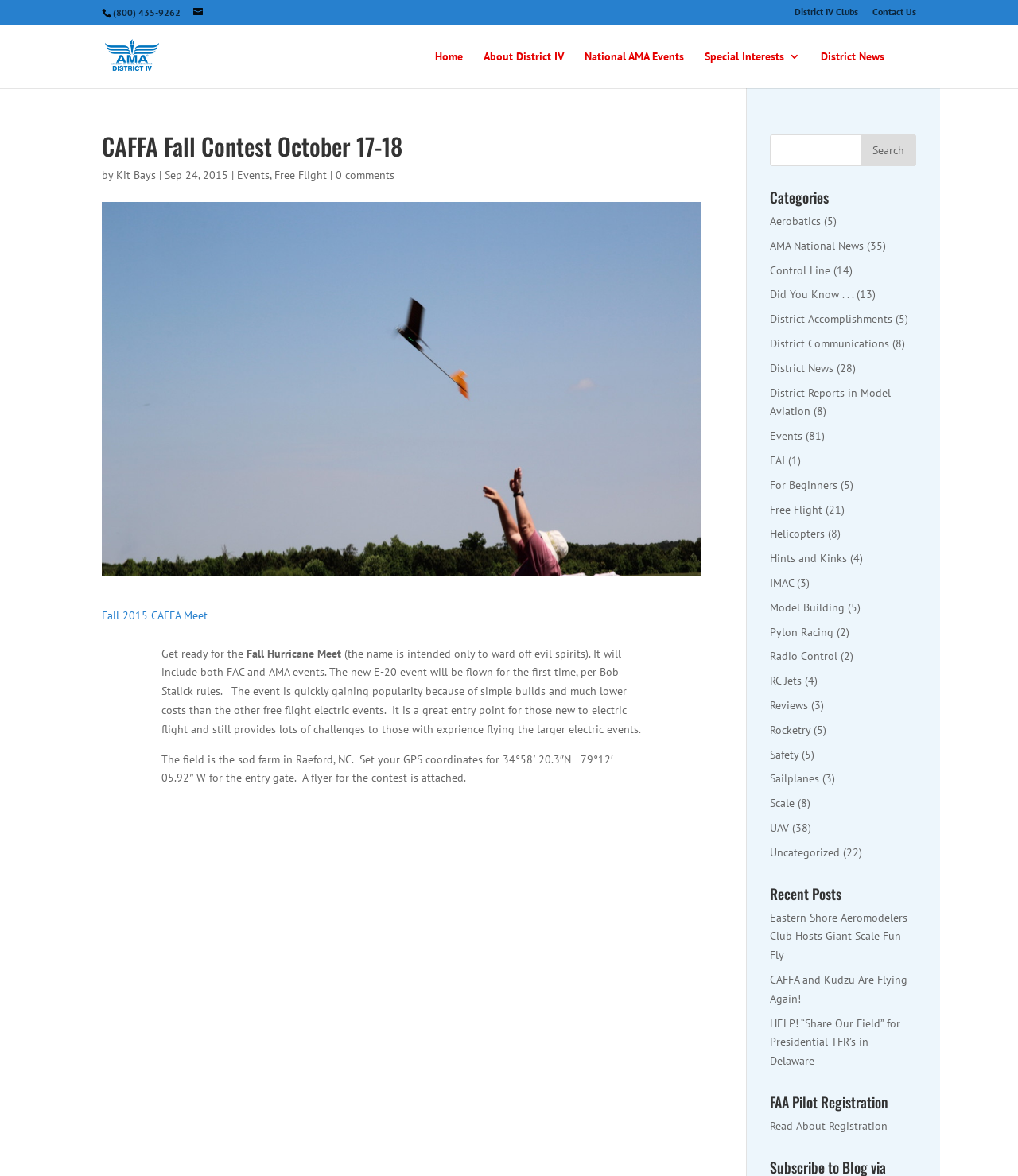What is the GPS coordinate for the entry gate?
Using the image as a reference, deliver a detailed and thorough answer to the question.

I read the article and found the GPS coordinate mentioned in the text 'Set your GPS coordinates for 34°58′ 20.3″N 79°12′ 05.92″ W for the entry gate.'